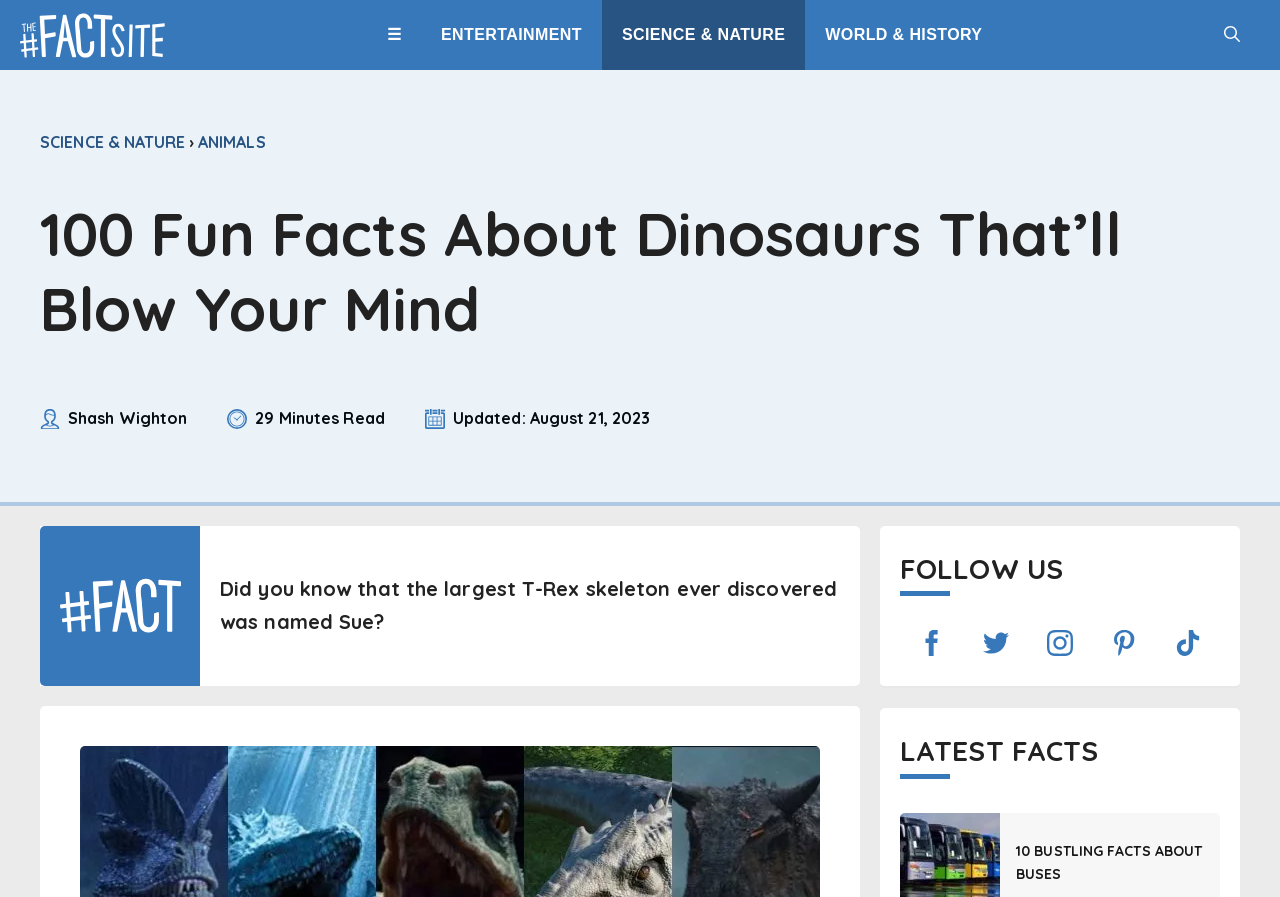What is the topic of the article?
Using the image, provide a detailed and thorough answer to the question.

I determined the topic of the article by looking at the main heading, which says '100 Fun Facts About Dinosaurs That’ll Blow Your Mind', indicating that the article is about dinosaurs.